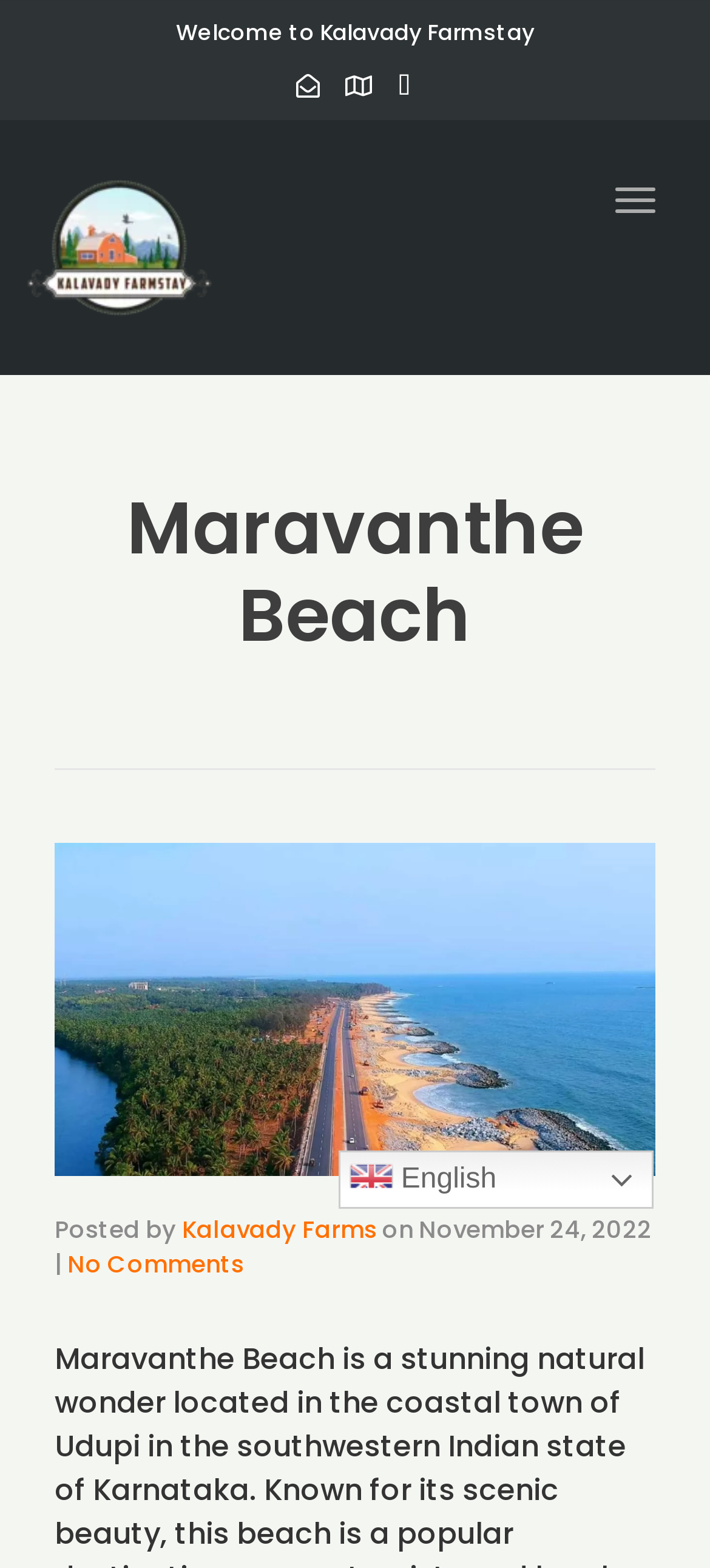What language is the webpage in?
Refer to the image and provide a detailed answer to the question.

The language of the webpage can be found near the bottom of the webpage, where it is written as 'en English' and also represented by a flag icon.